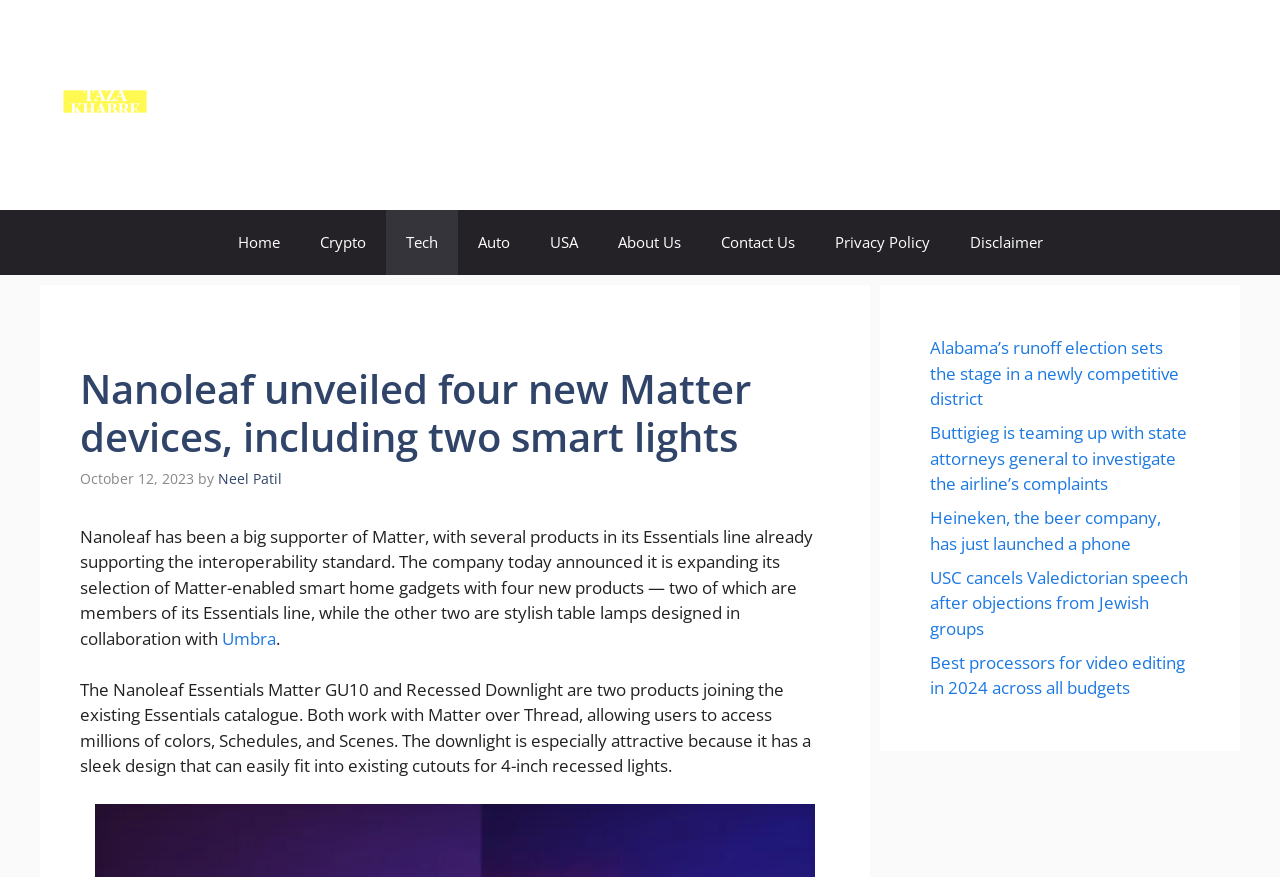Answer succinctly with a single word or phrase:
What type of lights does the Nanoleaf Essentials Matter GU10 support?

millions of colors